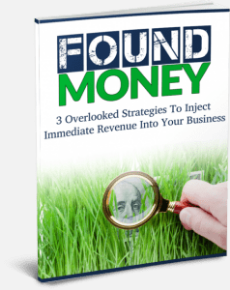Give a one-word or short phrase answer to the question: 
What is the background color of the eBook cover?

Vibrant green